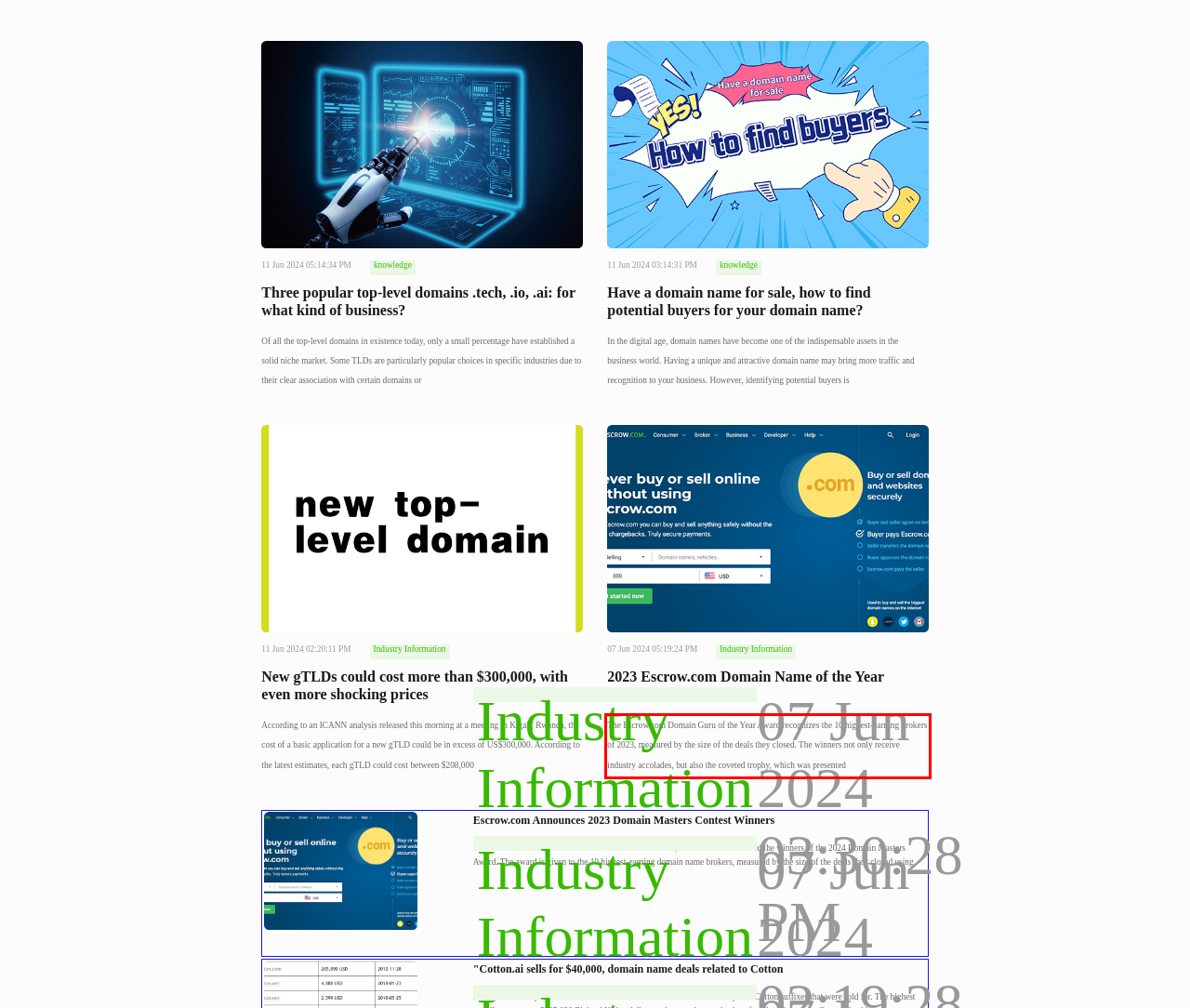Please perform OCR on the text within the red rectangle in the webpage screenshot and return the text content.

The Escrow.com Domain Guru of the Year Award recognizes the 10 highest-earning brokers of 2023, measured by the size of the deals they closed. The winners not only receive industry accolades, but also the coveted trophy, which was presented